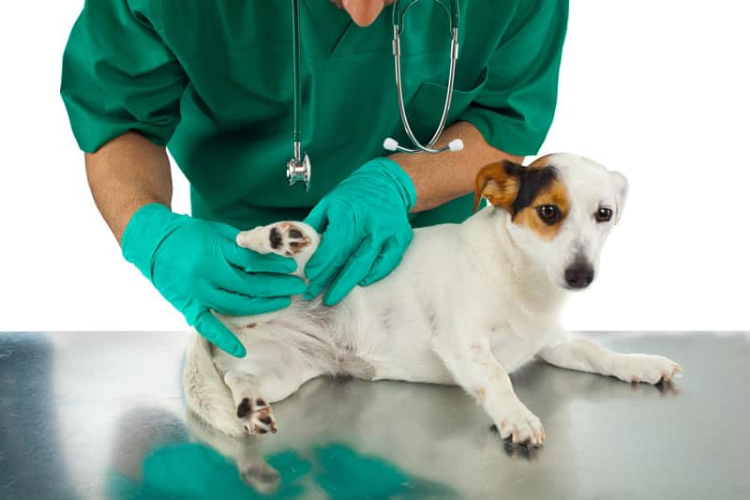Why are regular veterinary check-ups important?
Please answer the question with a detailed response using the information from the screenshot.

Regular veterinary check-ups are important because they enable early detection and intervention of potential issues, such as hip dysplasia, which can lead to significant mobility challenges if left untreated.